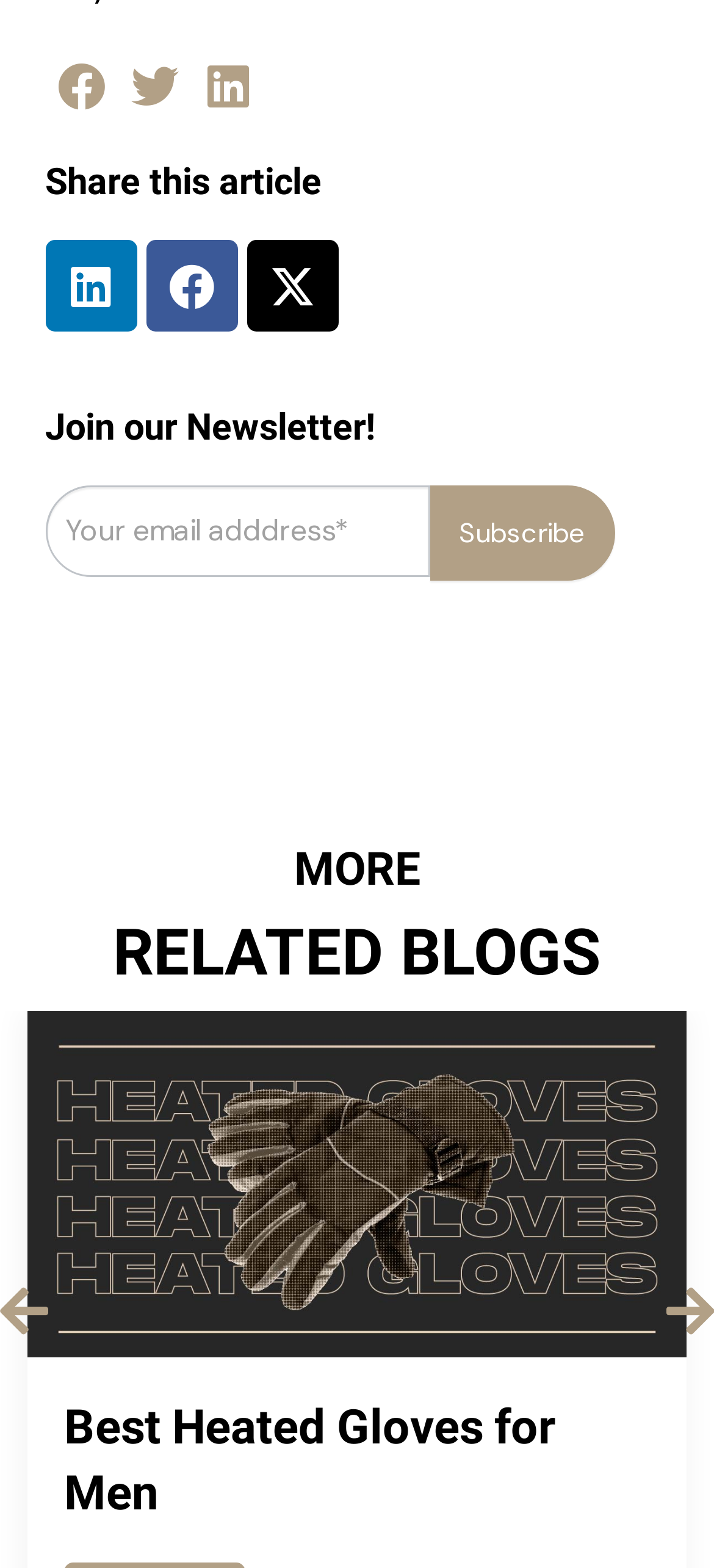Answer the question below in one word or phrase:
What social media platforms can users share this article on?

Facebook, Twitter, LinkedIn